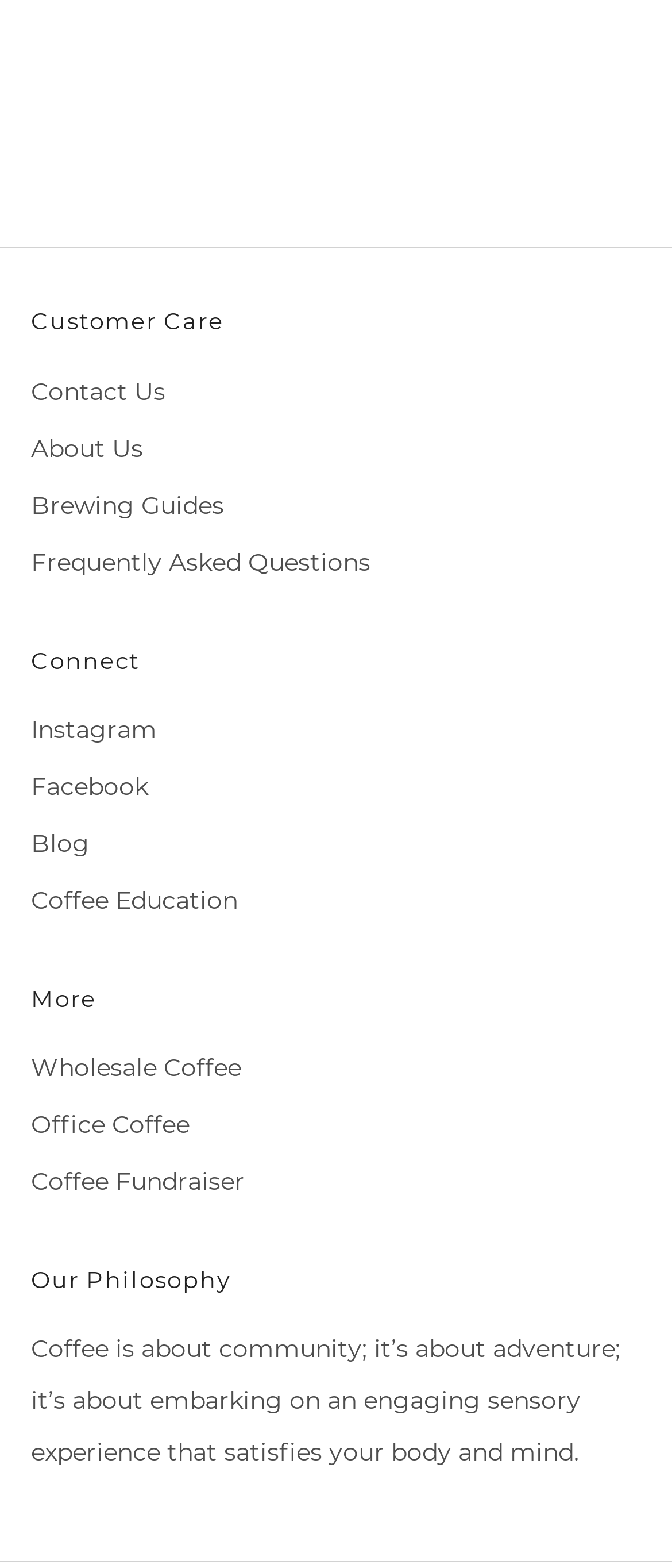Answer in one word or a short phrase: 
What is the philosophy of the company?

Coffee is about community...